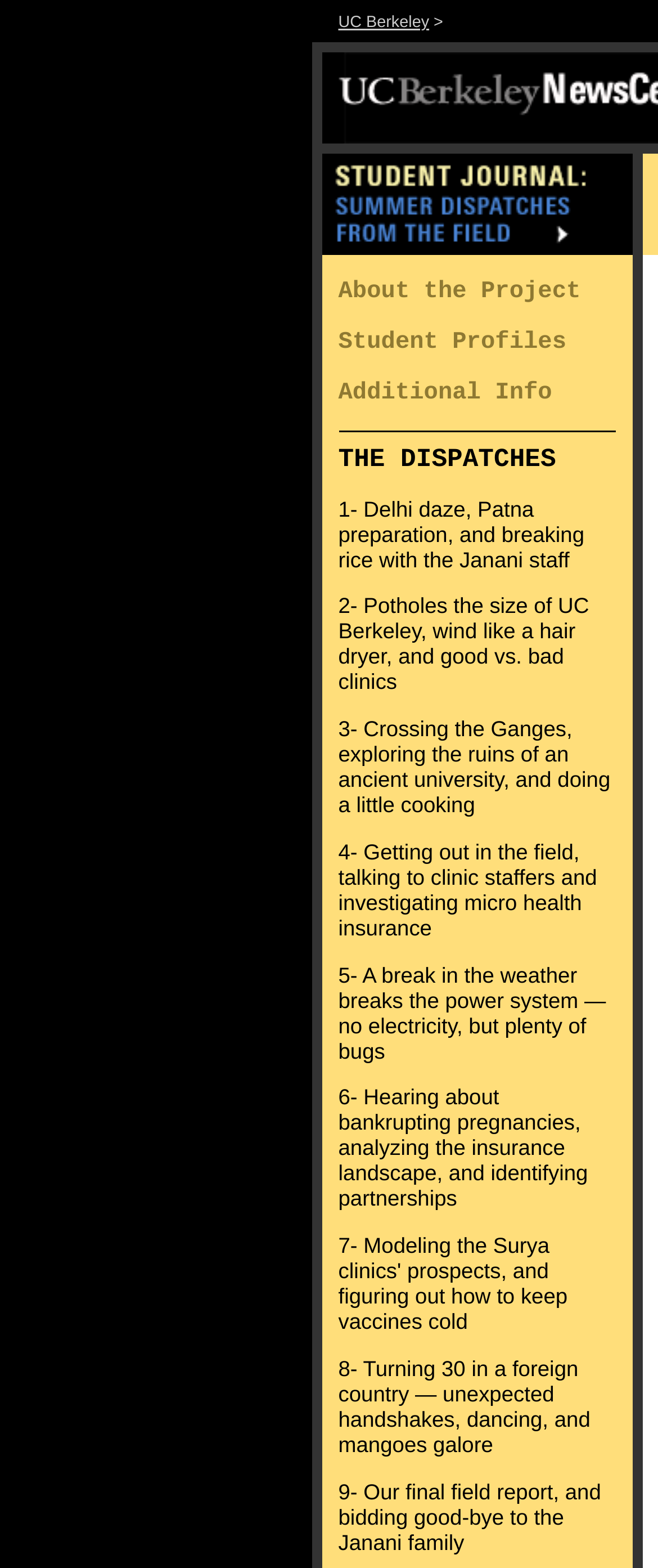Show the bounding box coordinates for the HTML element as described: "UC Berkeley".

[0.514, 0.009, 0.652, 0.02]